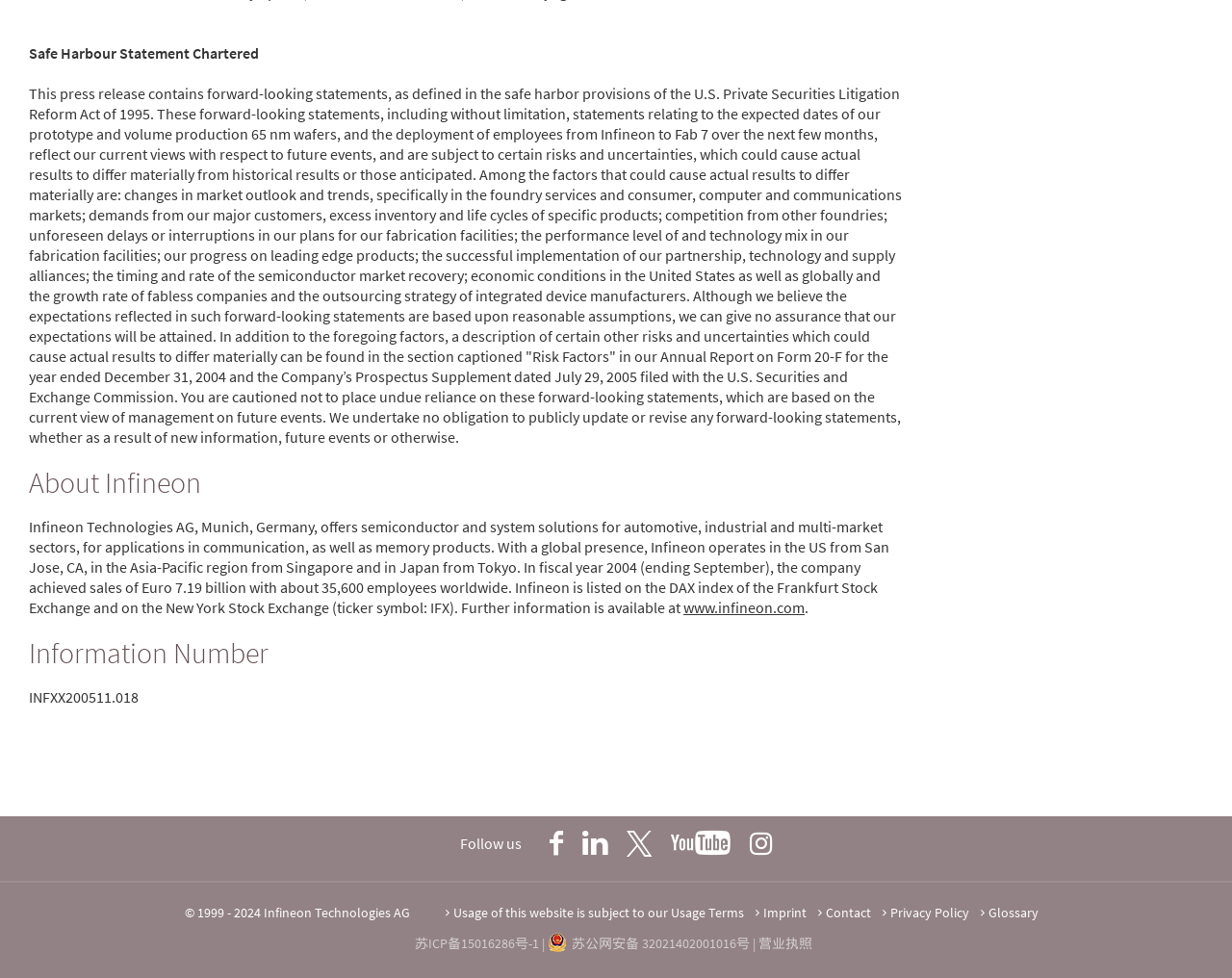Determine the bounding box coordinates for the area that should be clicked to carry out the following instruction: "Click on 'About Infineon'".

[0.023, 0.477, 0.732, 0.511]